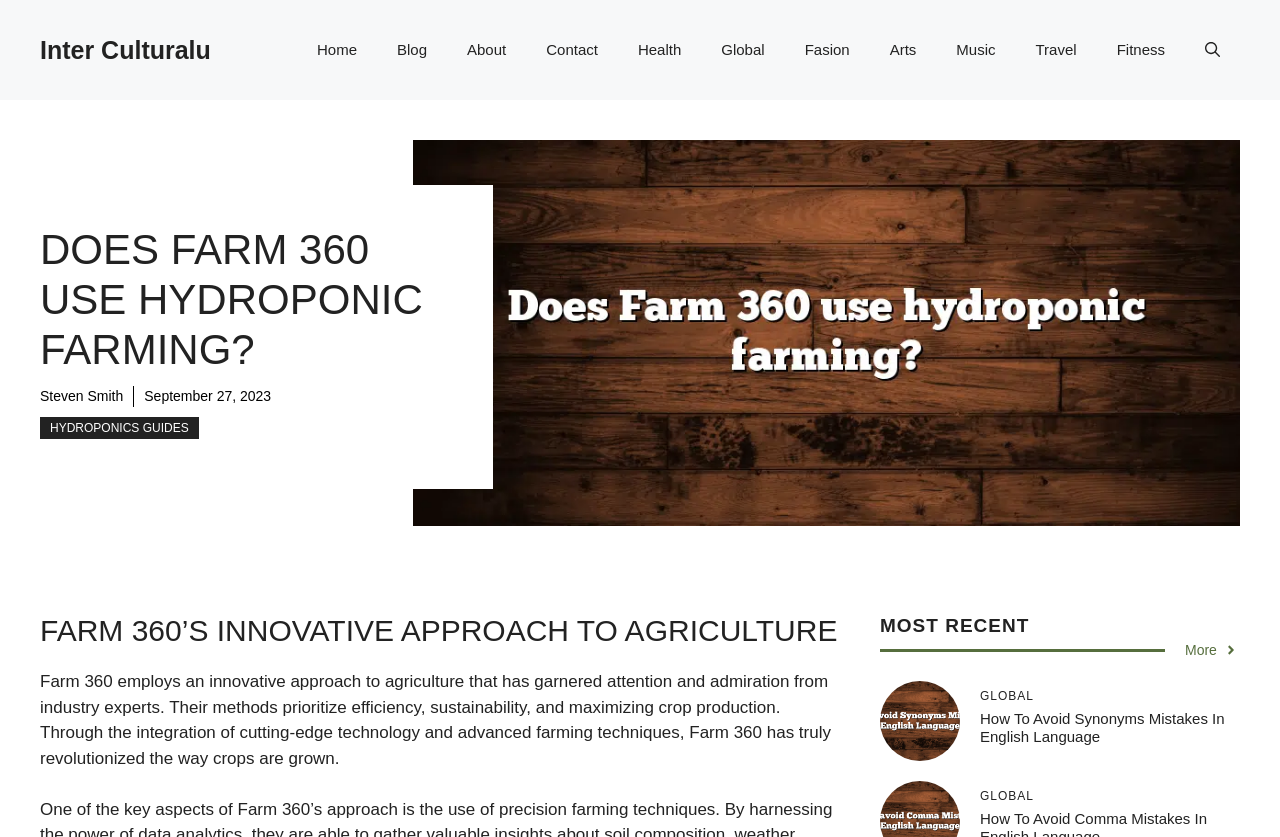What is the date of the article?
Give a single word or phrase as your answer by examining the image.

September 27, 2023